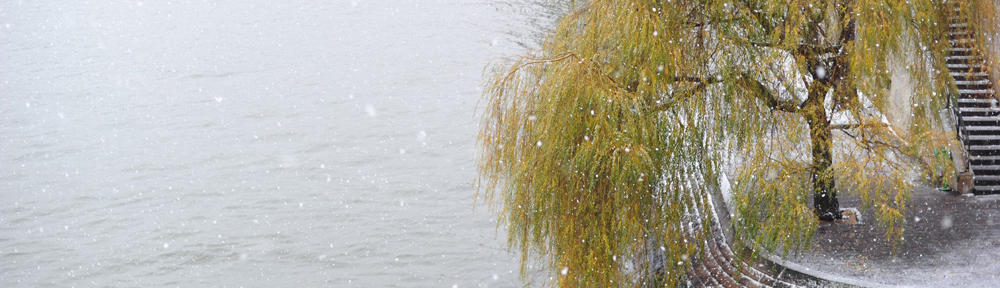What is the shape of the tree's branches?
Refer to the screenshot and deliver a thorough answer to the question presented.

The caption describes the willow tree as 'leaning gracefully towards the water, framing the scene with its drooping branches', which suggests the shape of the branches.